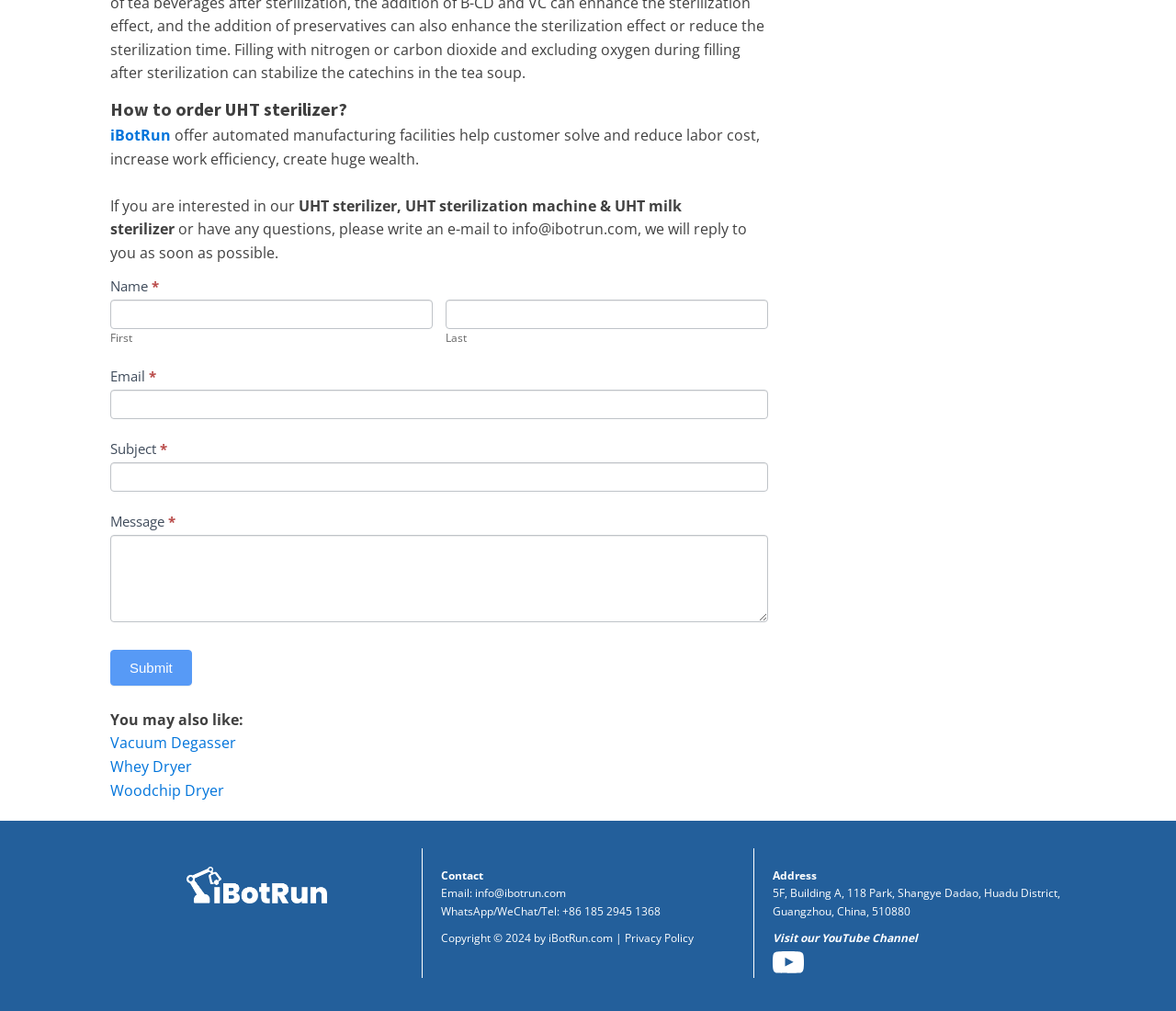Find the bounding box coordinates of the element to click in order to complete the given instruction: "Send an email to info@ibotrun.com."

[0.094, 0.217, 0.635, 0.26]